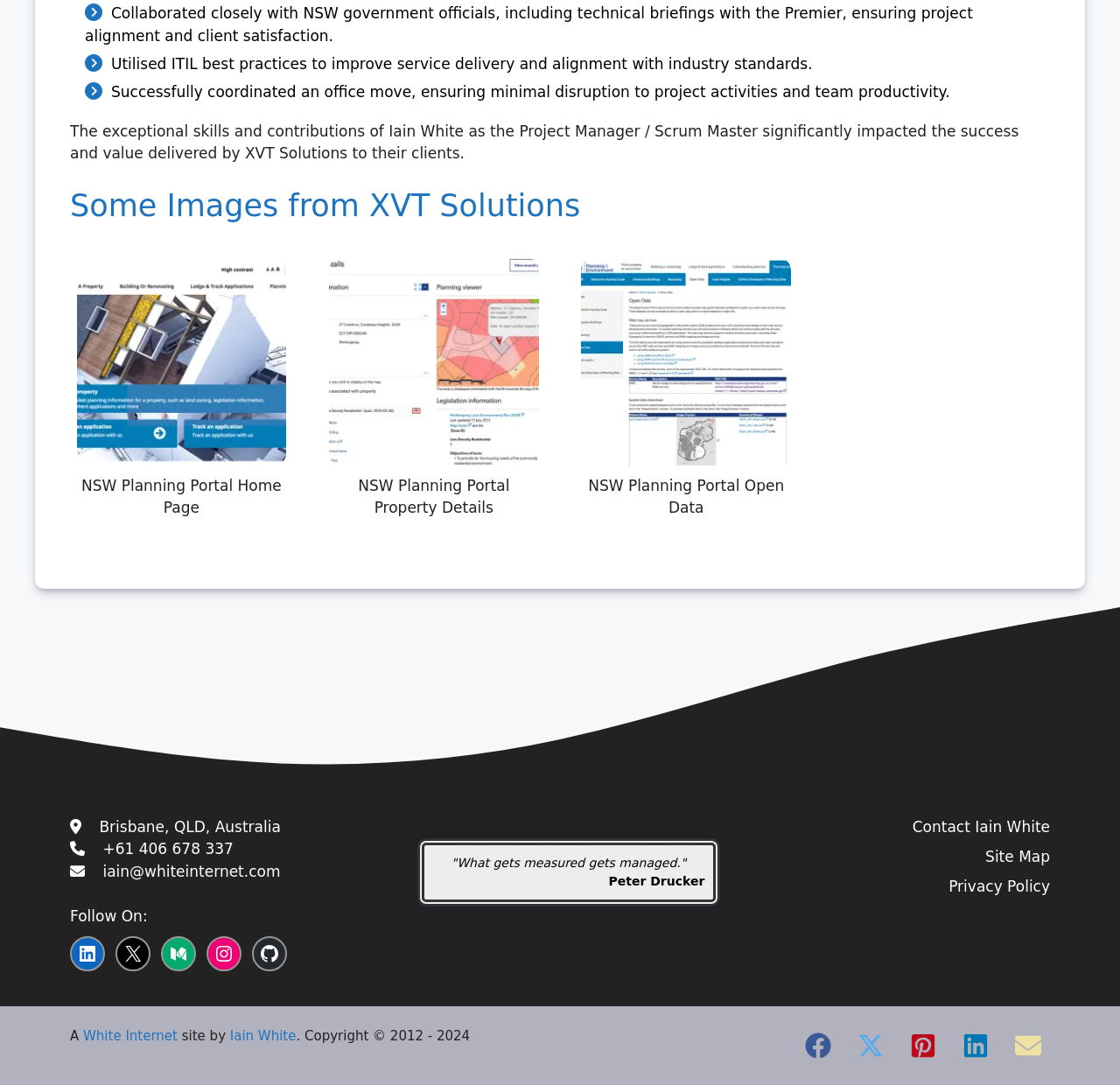Kindly determine the bounding box coordinates for the clickable area to achieve the given instruction: "View Iain White's LinkedIn profile".

[0.064, 0.865, 0.092, 0.894]